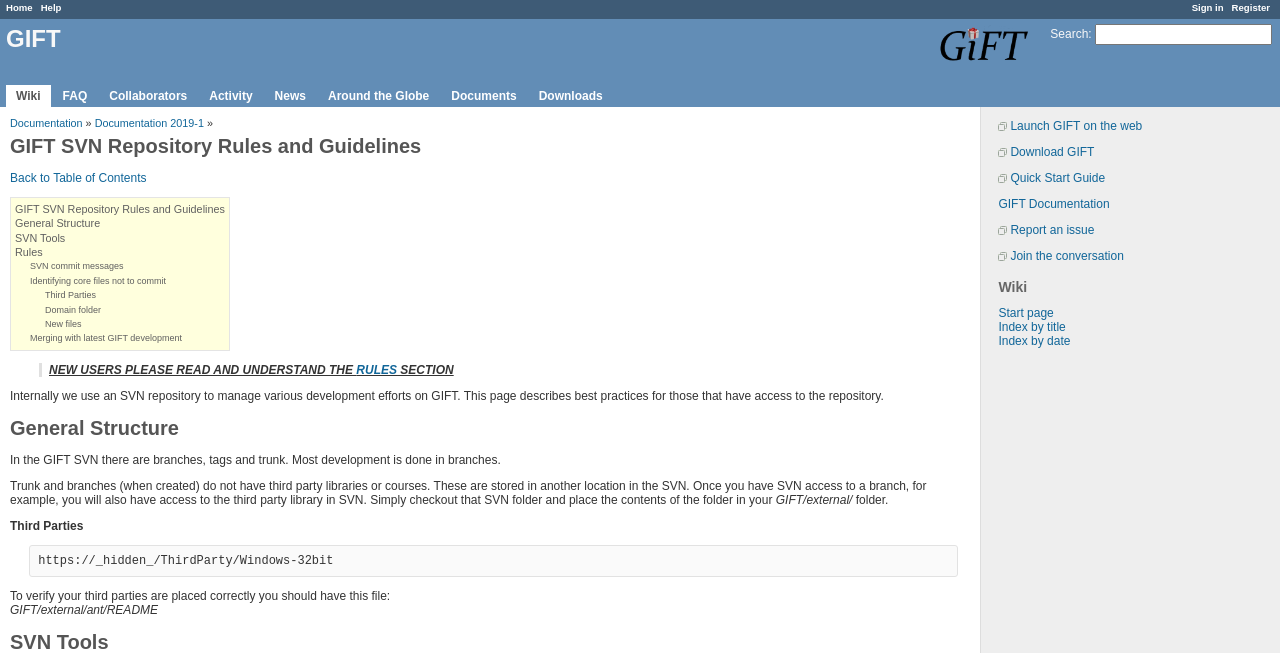Determine the bounding box coordinates of the target area to click to execute the following instruction: "Read the quick start guide."

[0.78, 0.262, 0.863, 0.283]